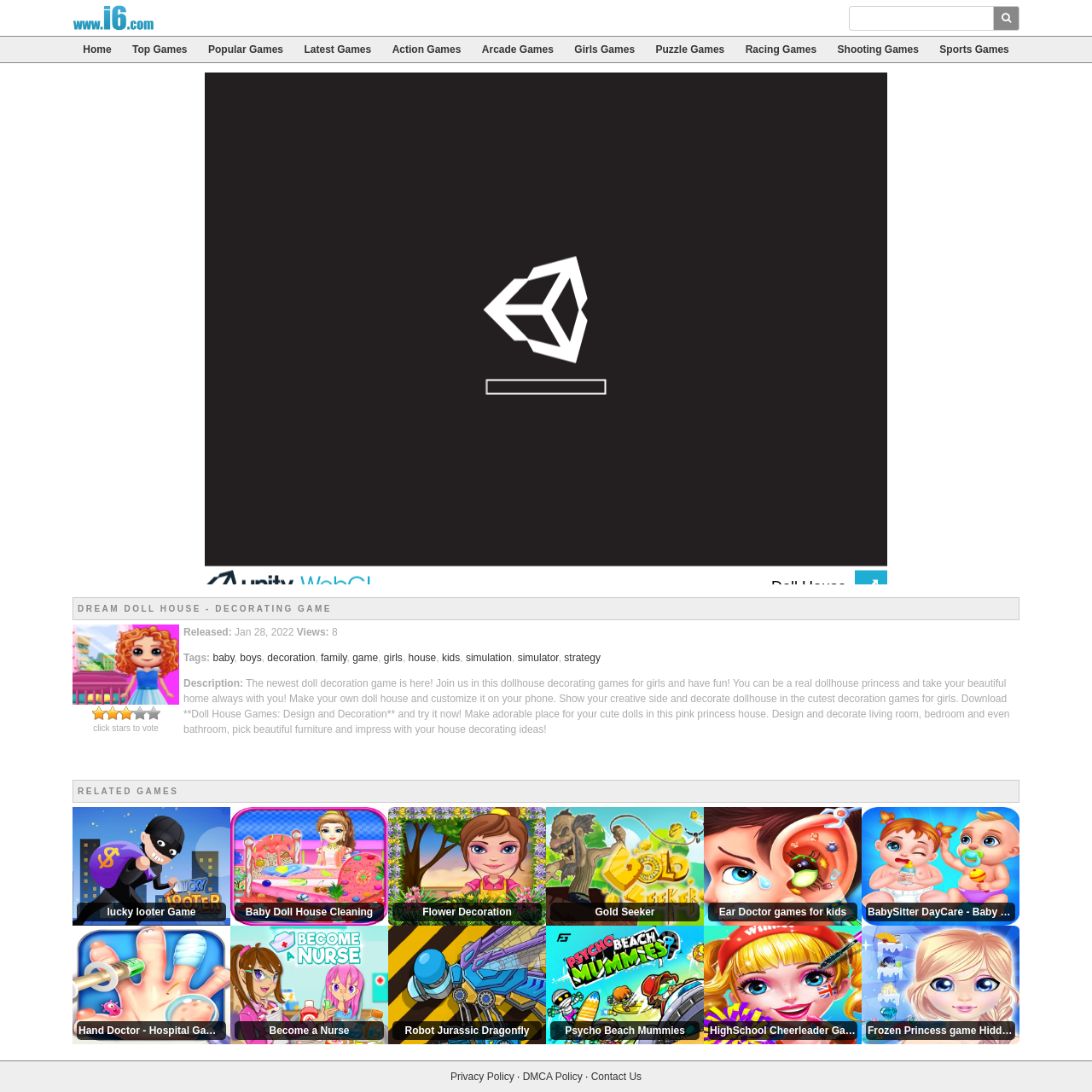Kindly provide the bounding box coordinates of the section you need to click on to fulfill the given instruction: "Play the 'Dream Doll House - Decorating Game'".

[0.066, 0.572, 0.164, 0.645]